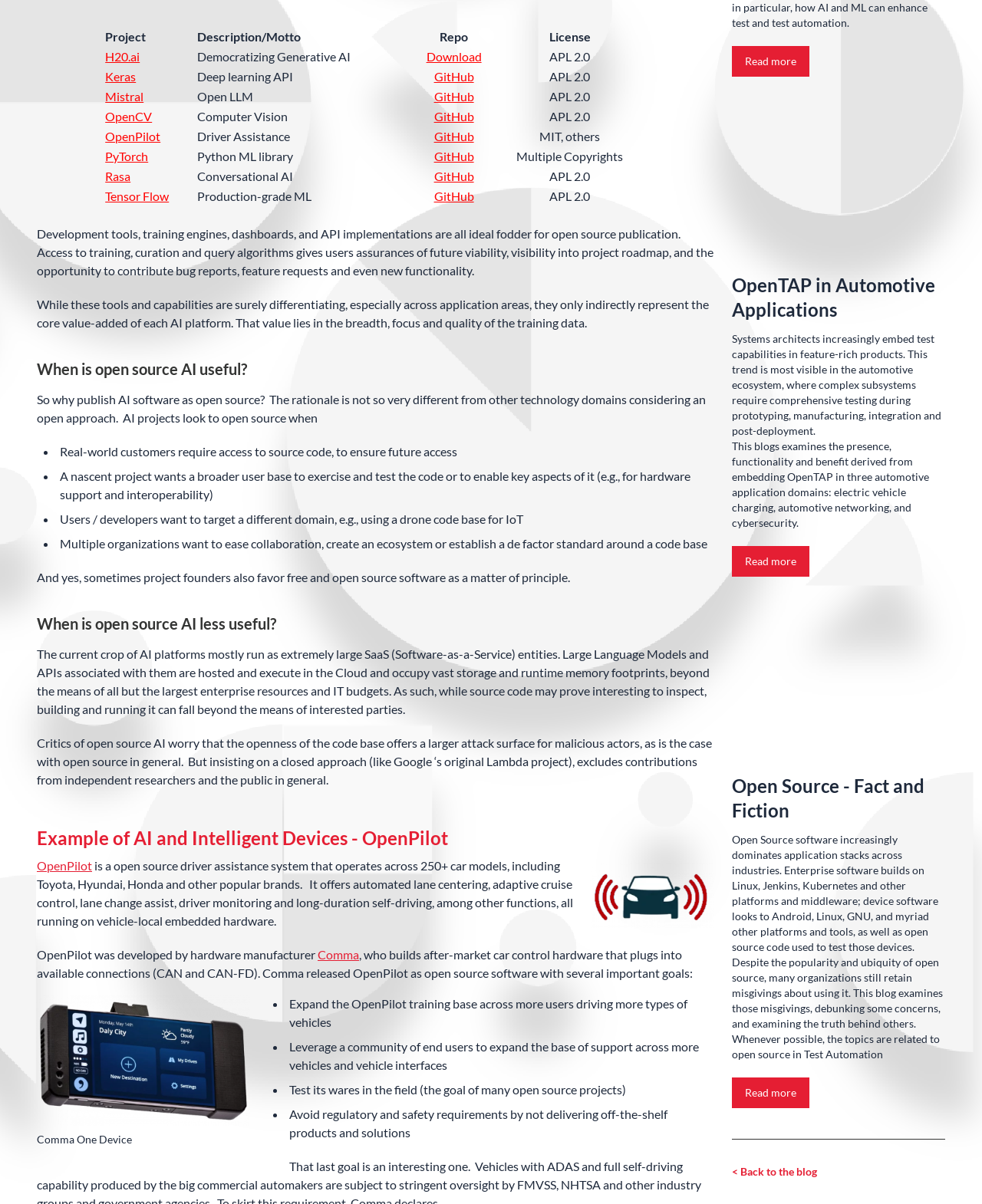Identify the bounding box coordinates of the section that should be clicked to achieve the task described: "Click on the 'Download' link".

[0.434, 0.041, 0.49, 0.053]